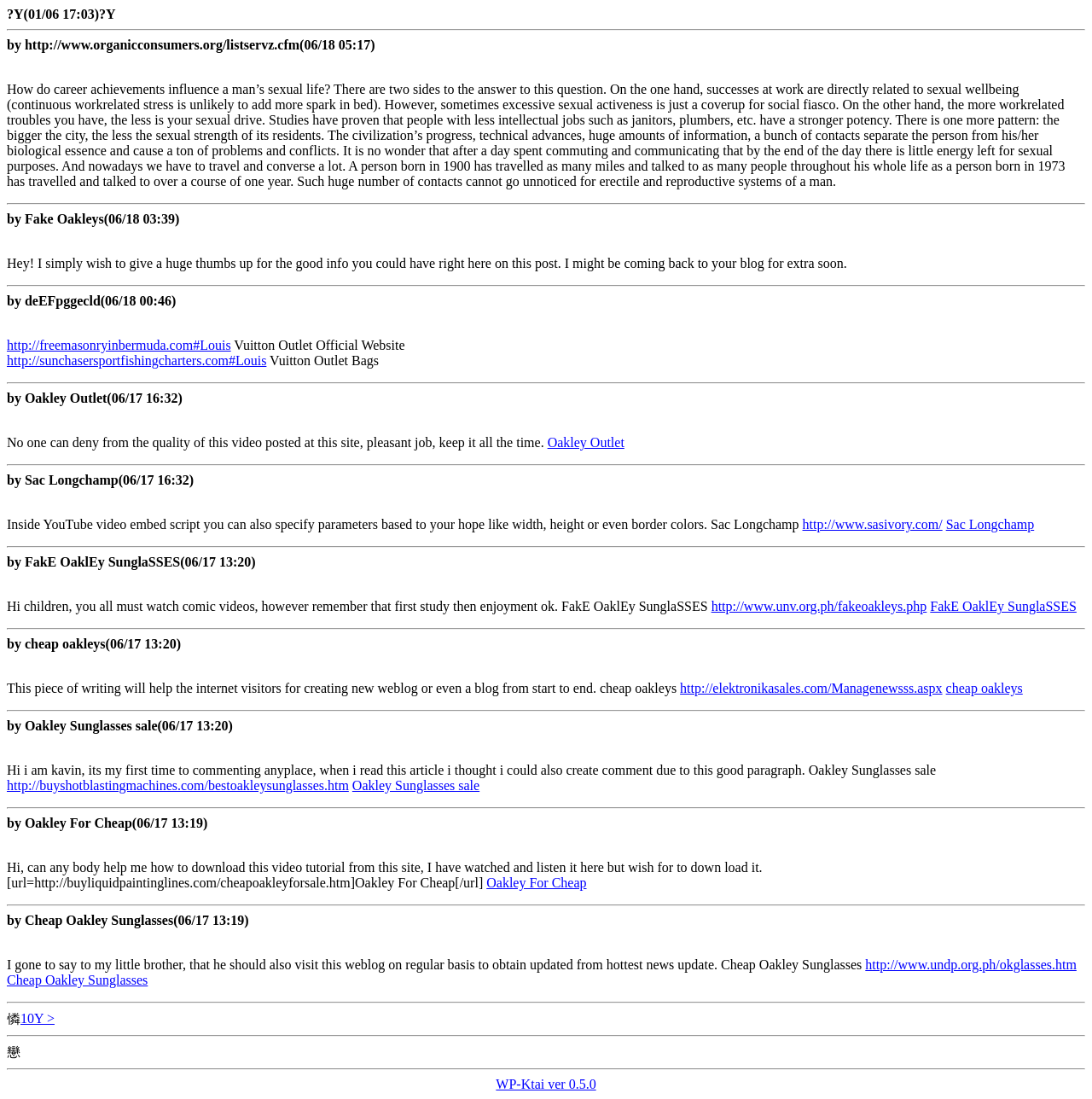Show the bounding box coordinates for the element that needs to be clicked to execute the following instruction: "Click the link to FakE OaklEy SunglaSSES". Provide the coordinates in the form of four float numbers between 0 and 1, i.e., [left, top, right, bottom].

[0.852, 0.545, 0.986, 0.558]